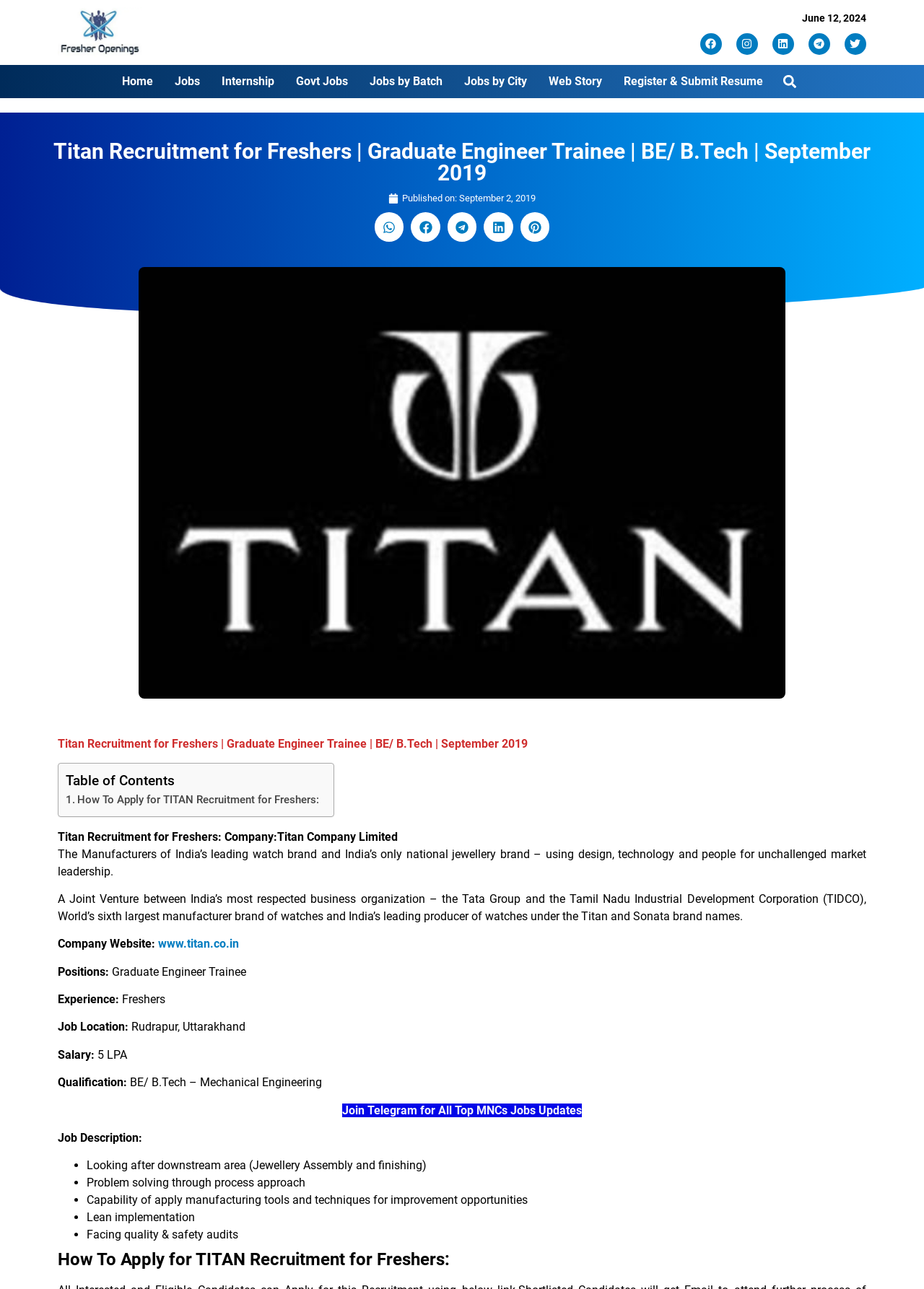Please identify and generate the text content of the webpage's main heading.

Titan Recruitment for Freshers | Graduate Engineer Trainee | BE/ B.Tech | September 2019